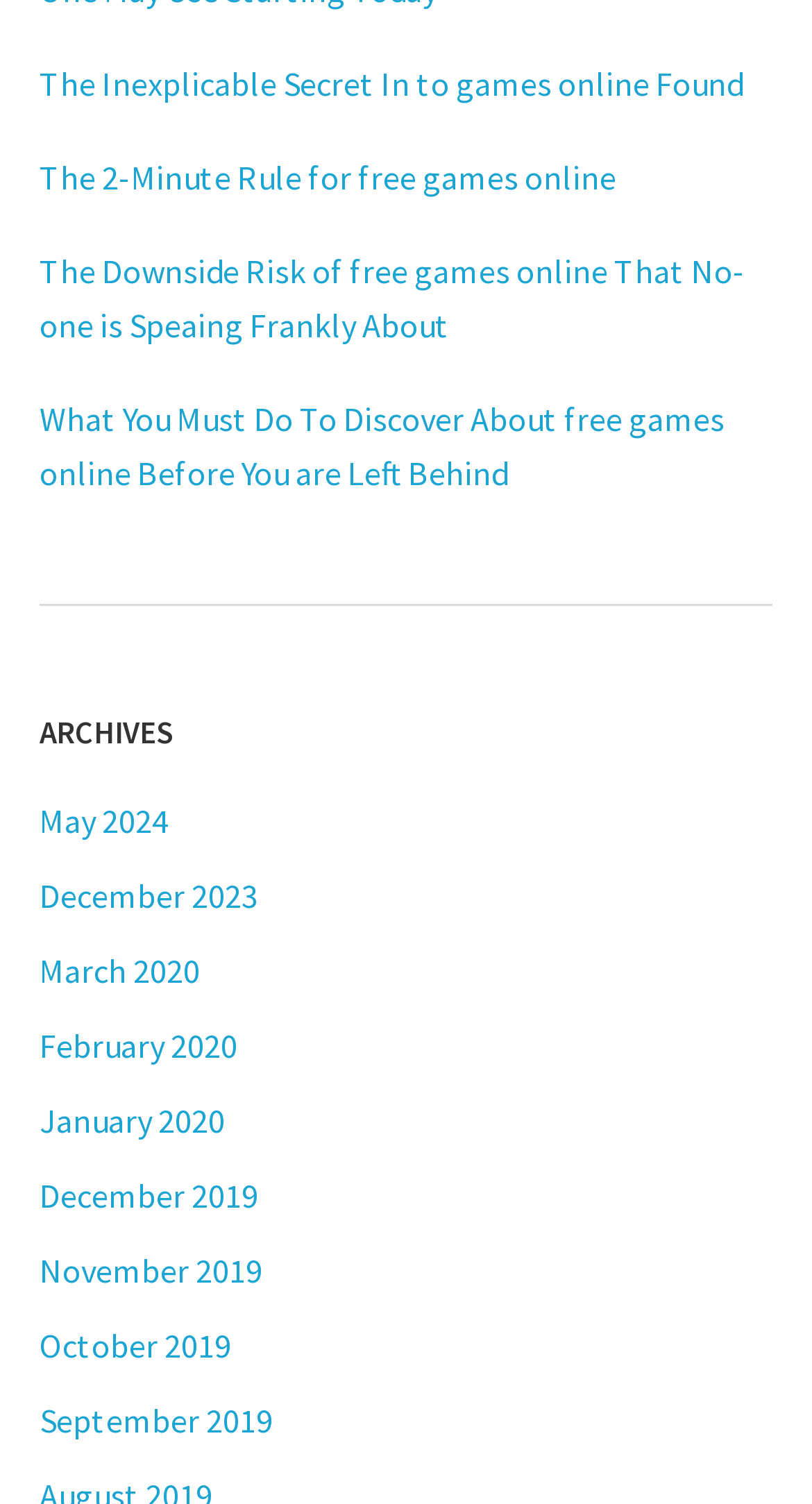Determine the bounding box coordinates of the UI element that matches the following description: "September 2019". The coordinates should be four float numbers between 0 and 1 in the format [left, top, right, bottom].

[0.049, 0.93, 0.336, 0.957]